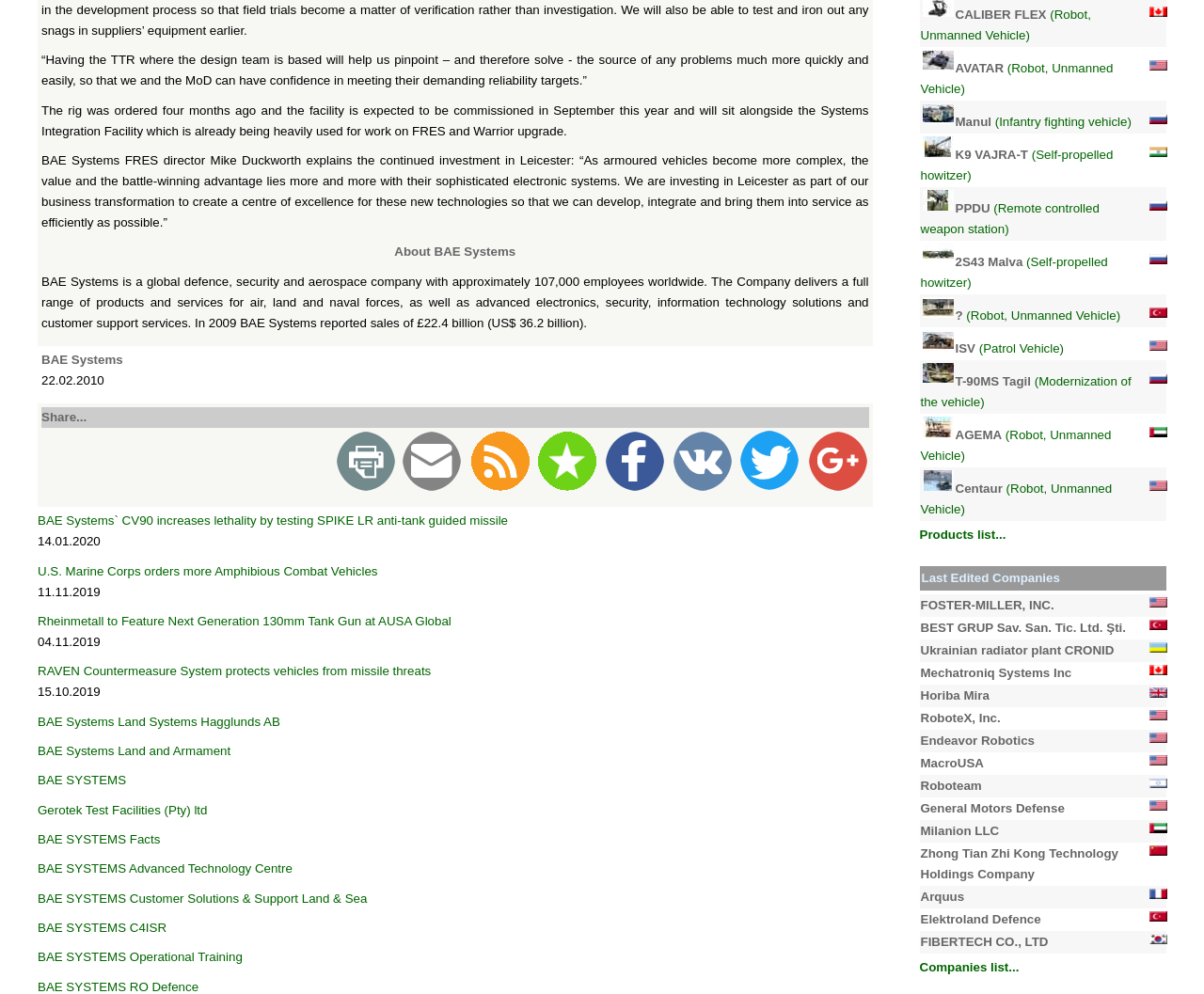Given the element description, predict the bounding box coordinates in the format (top-left x, top-left y, bottom-right x, bottom-right y), using floating point numbers between 0 and 1: Elektroland Defence

[0.764, 0.917, 0.865, 0.932]